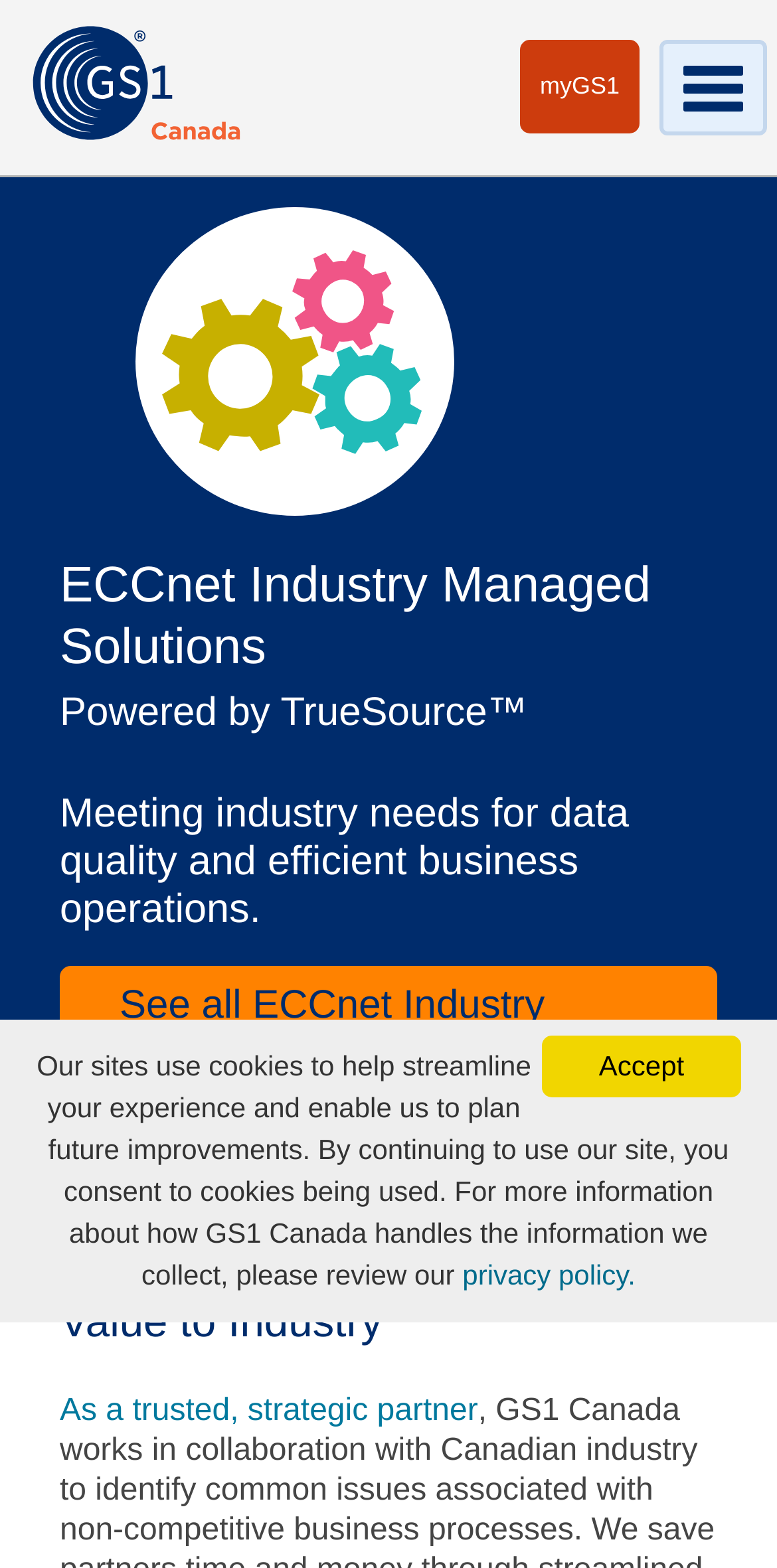Please examine the image and provide a detailed answer to the question: What is the topic of the link 'privacy policy'?

The link 'privacy policy' is located in a sentence that talks about how GS1 Canada handles the information it collects, suggesting that the topic of the link is related to this.